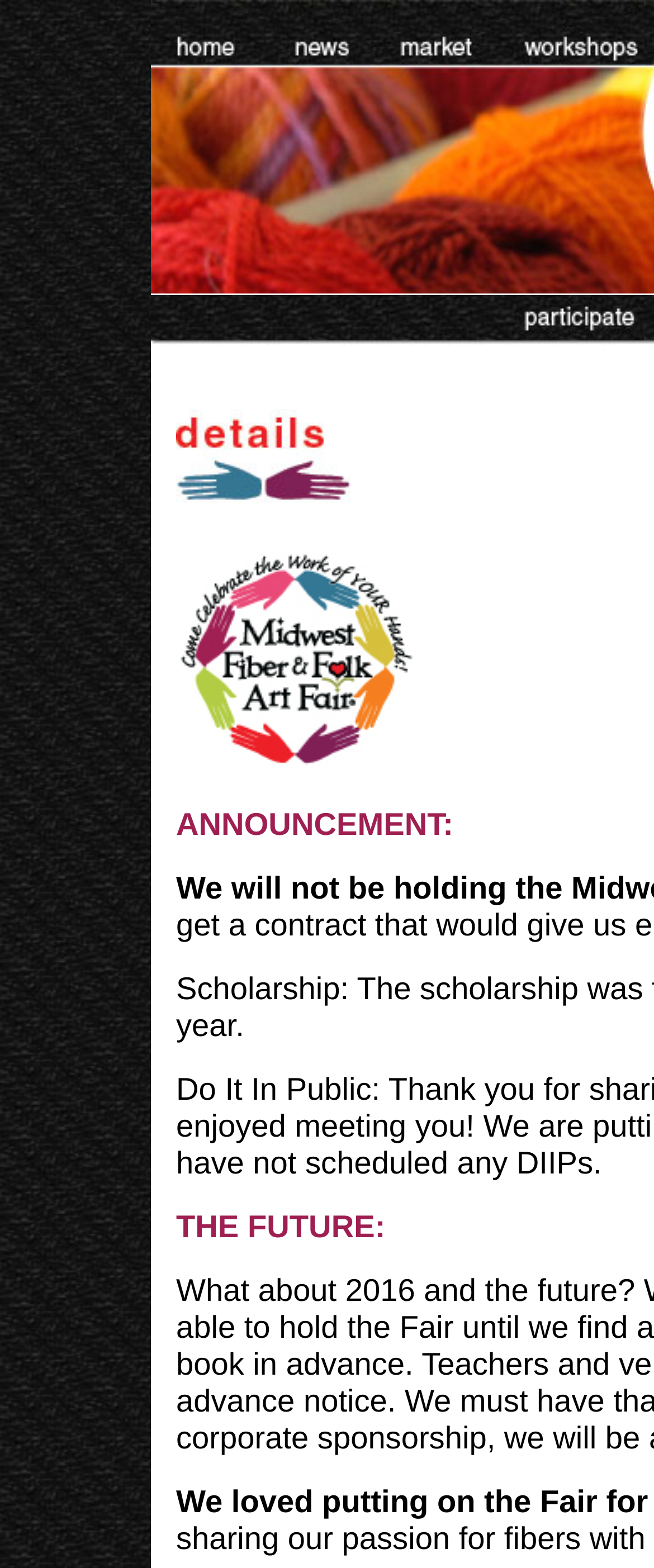Explain in detail what is displayed on the webpage.

The webpage is about the Midwest Fiber & Folk Art Fair, which is taking place on August 1, 2, and 3, 2014, at the Lake County Fairgrounds in Grayslake, IL. 

At the top of the page, there are four tabs aligned horizontally, labeled "details", "news", "market", and "workshops", each accompanied by an image. These tabs occupy the top section of the page, spanning from the left to the right edge.

Below these tabs, there is a large image that takes up most of the page's width. On top of this image, there are three sections of text. The first section is an announcement, located at the top-left corner of the image. The second section, located at the center of the image, does not have any readable text. The third section, located at the bottom-left corner of the image, is about the future of the event.